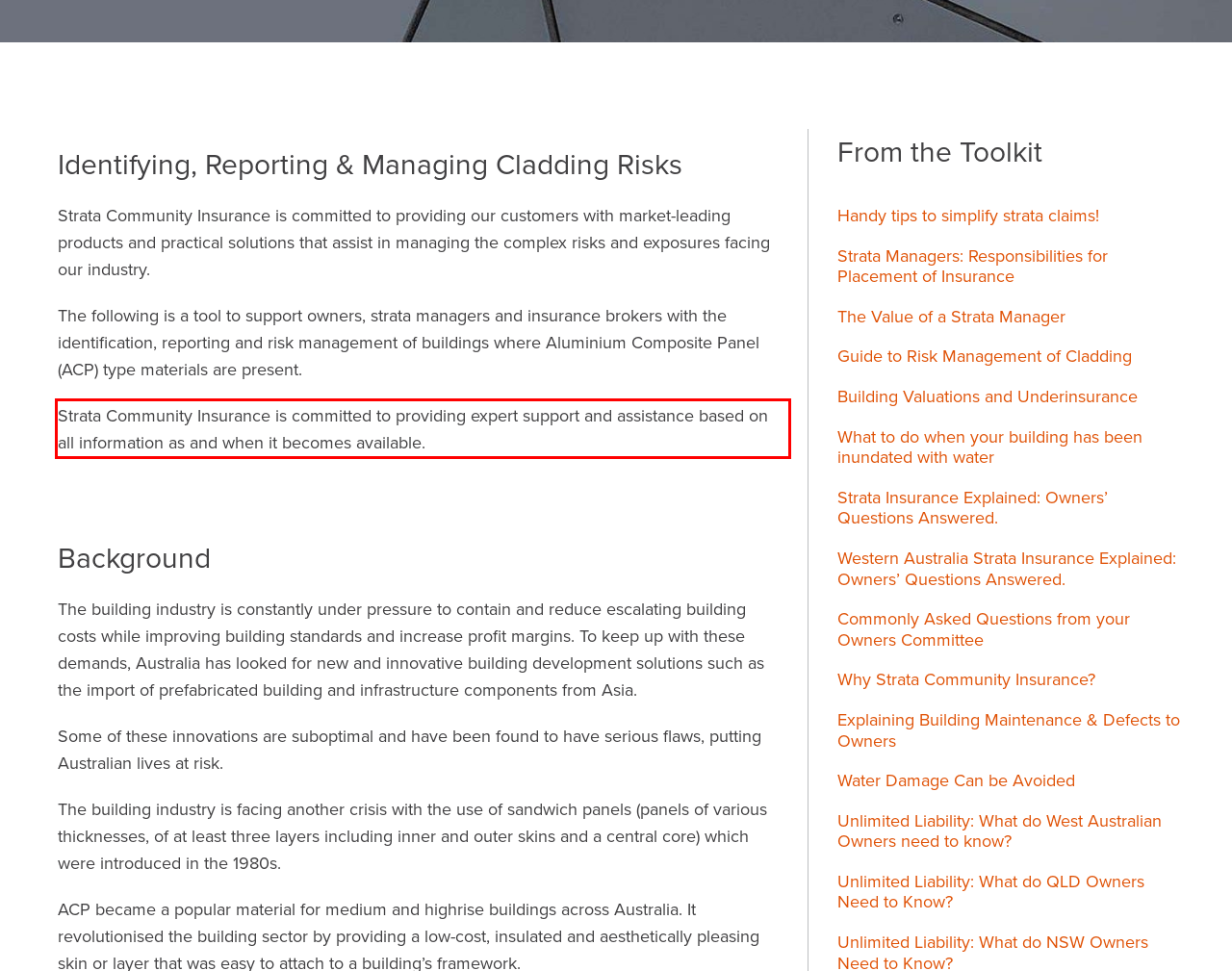You are provided with a screenshot of a webpage that includes a UI element enclosed in a red rectangle. Extract the text content inside this red rectangle.

Strata Community Insurance is committed to providing expert support and assistance based on all information as and when it becomes available.